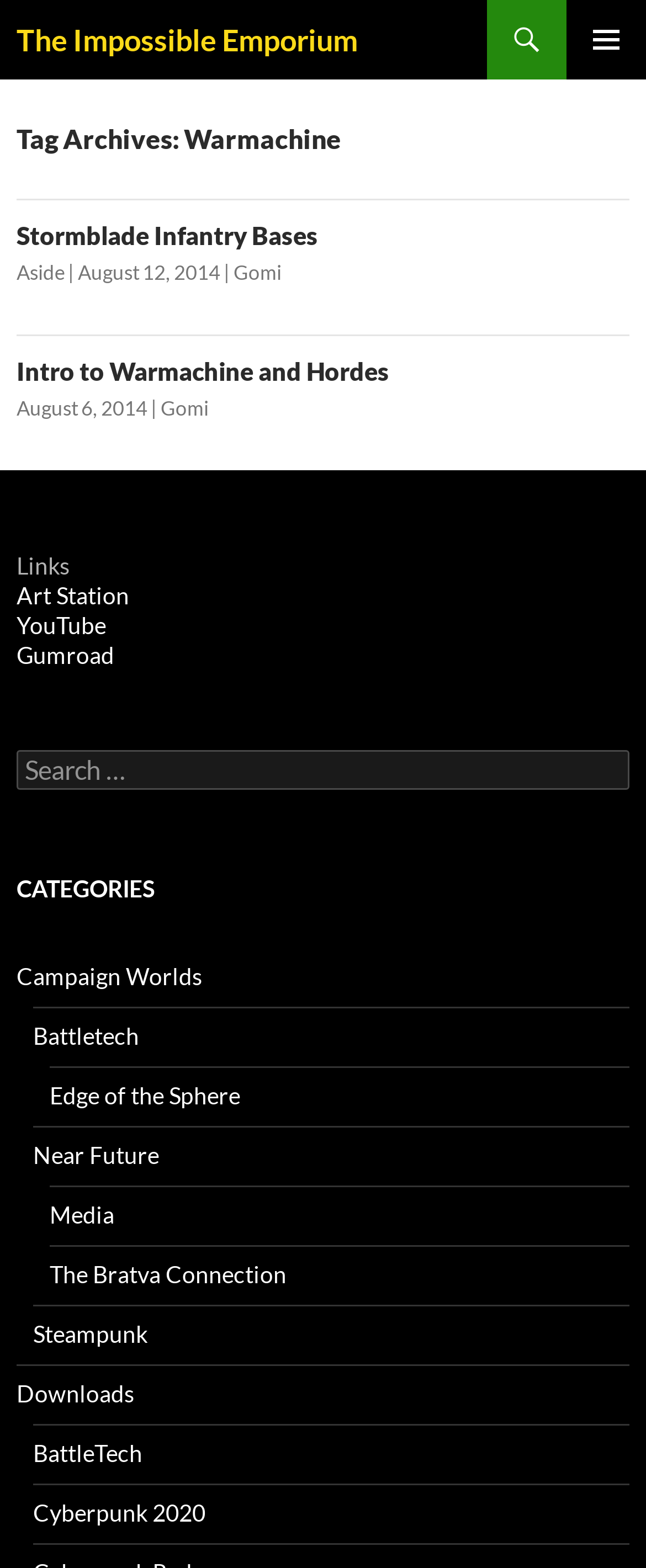Please find the bounding box coordinates of the section that needs to be clicked to achieve this instruction: "Explore the Campaign Worlds category".

[0.026, 0.614, 0.313, 0.631]